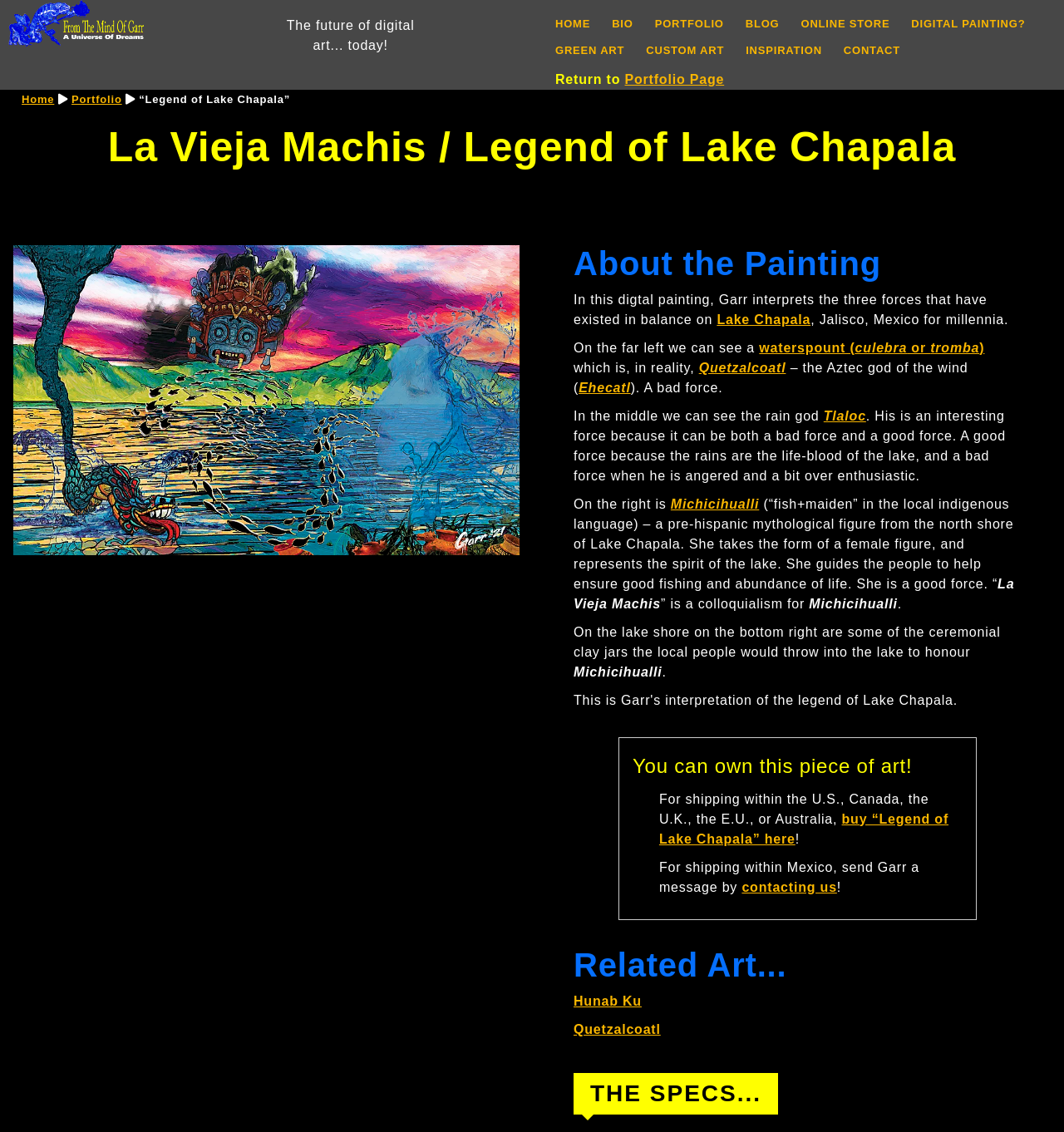Please locate the bounding box coordinates for the element that should be clicked to achieve the following instruction: "Check the 'SUPPORT THE CAUSE' section". Ensure the coordinates are given as four float numbers between 0 and 1, i.e., [left, top, right, bottom].

None